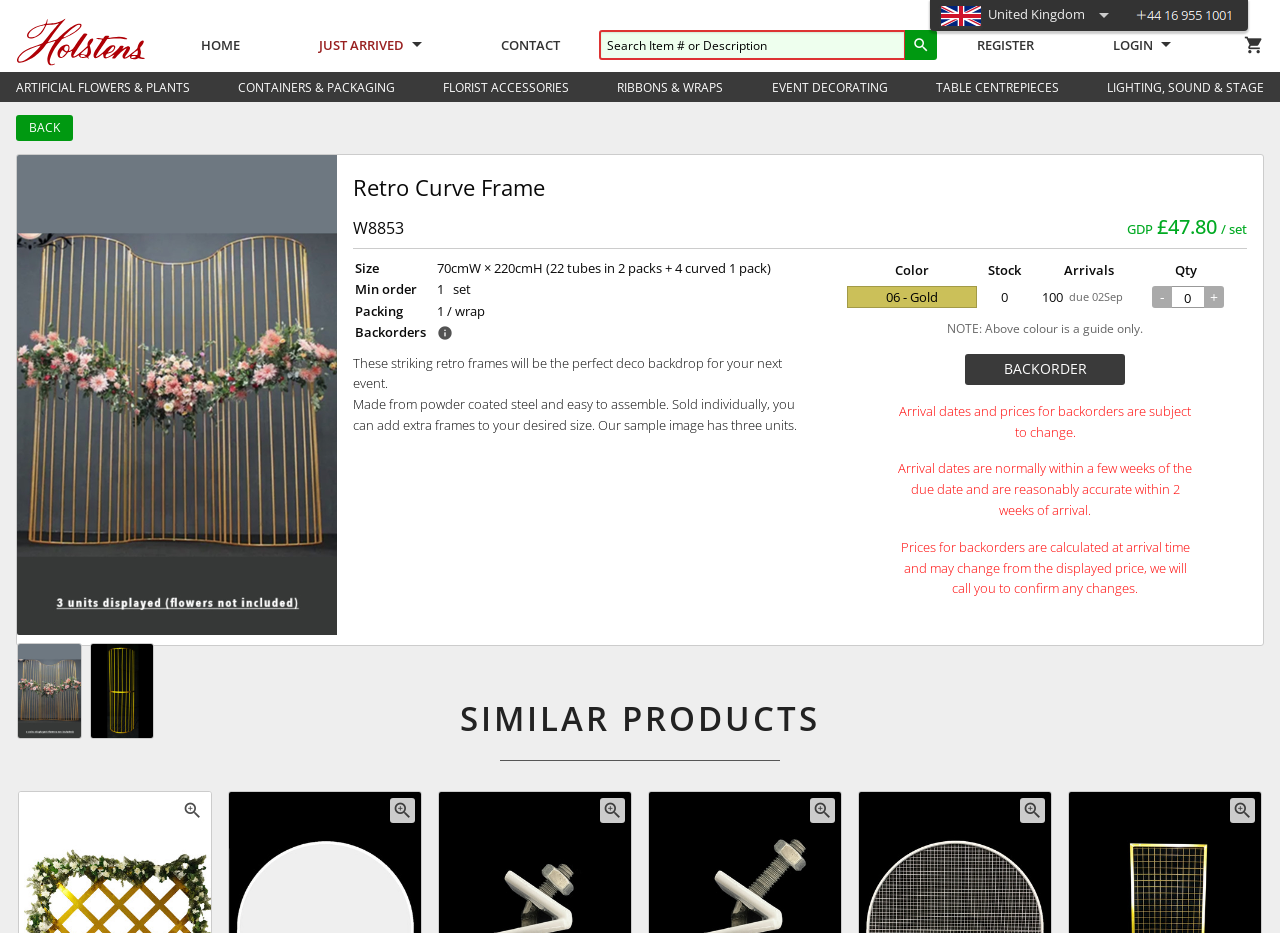Please give a succinct answer to the question in one word or phrase:
How many tubes are included in the pack?

22 tubes in 2 packs + 4 curved 1 pack